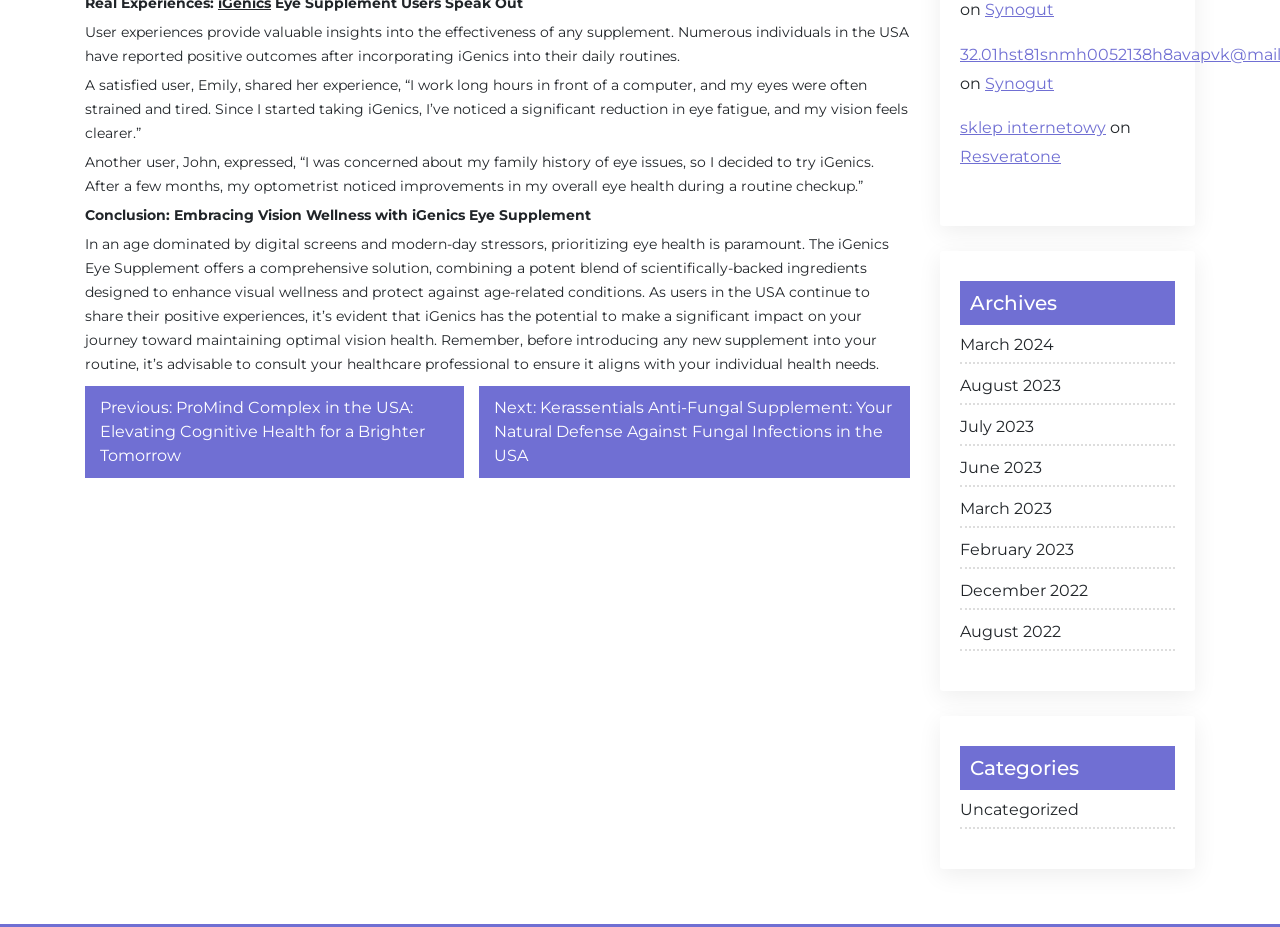Please find the bounding box coordinates of the element that needs to be clicked to perform the following instruction: "Click on 'March 2024'". The bounding box coordinates should be four float numbers between 0 and 1, represented as [left, top, right, bottom].

[0.75, 0.359, 0.918, 0.393]